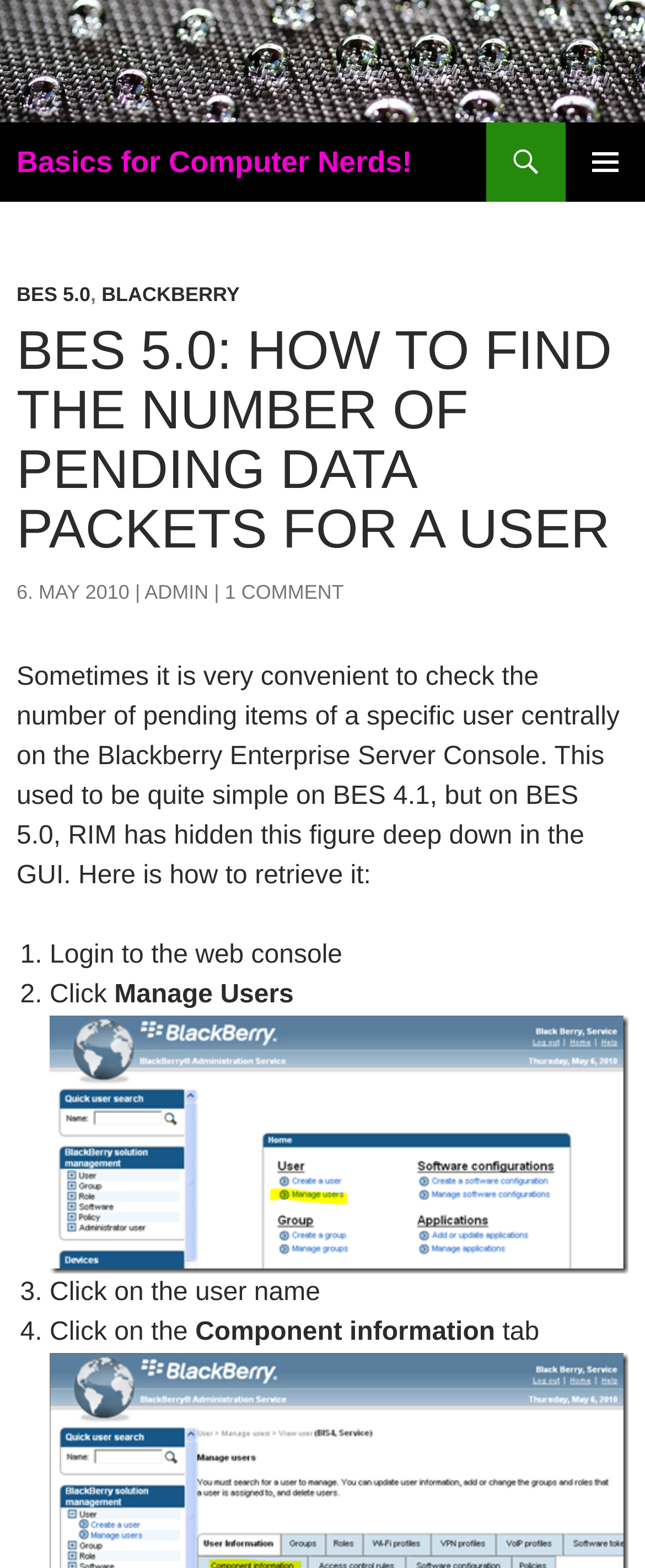What is the purpose of clicking on the user name?
Answer with a single word or short phrase according to what you see in the image.

To get component information